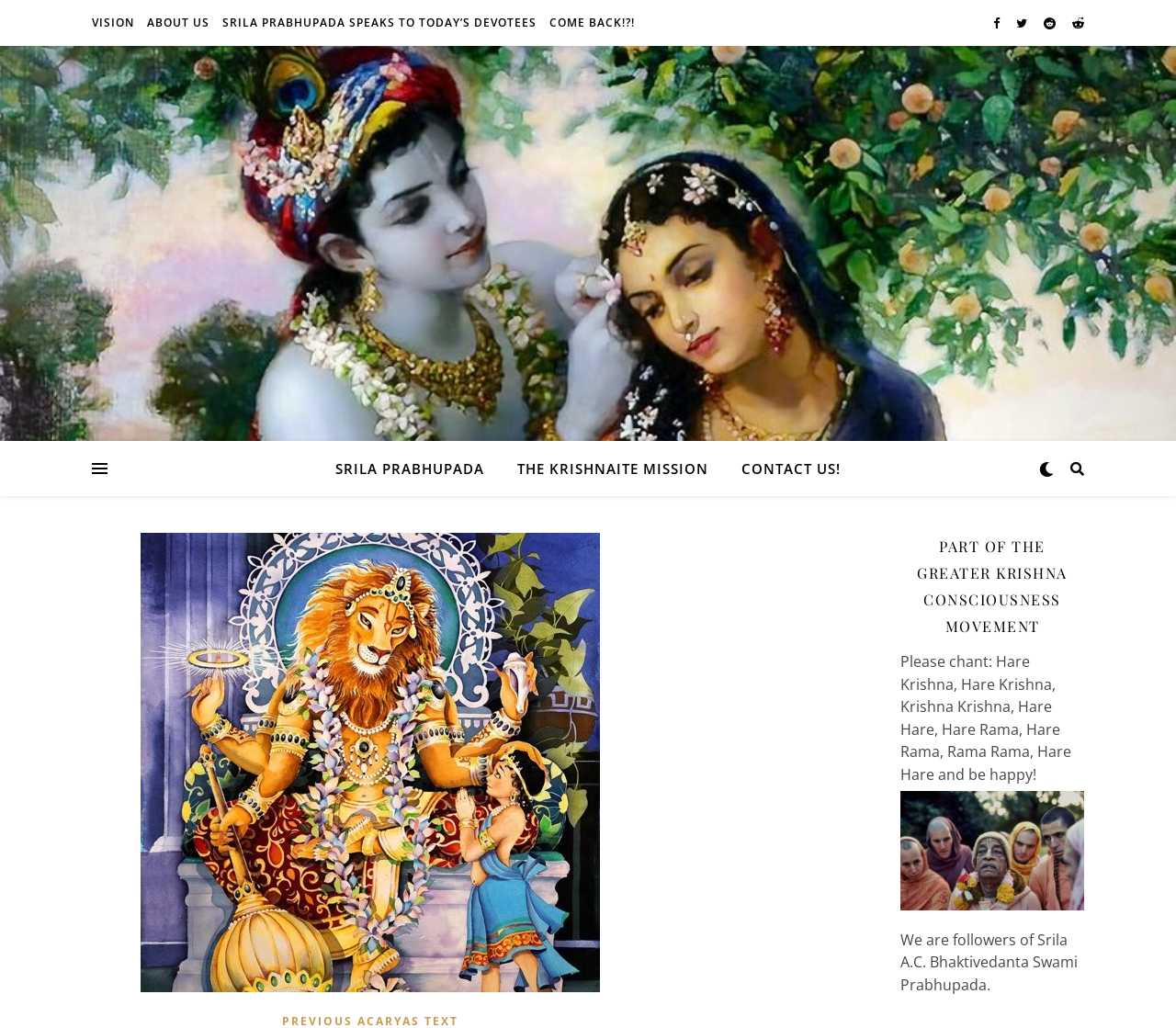Locate and provide the bounding box coordinates for the HTML element that matches this description: "About us".

None